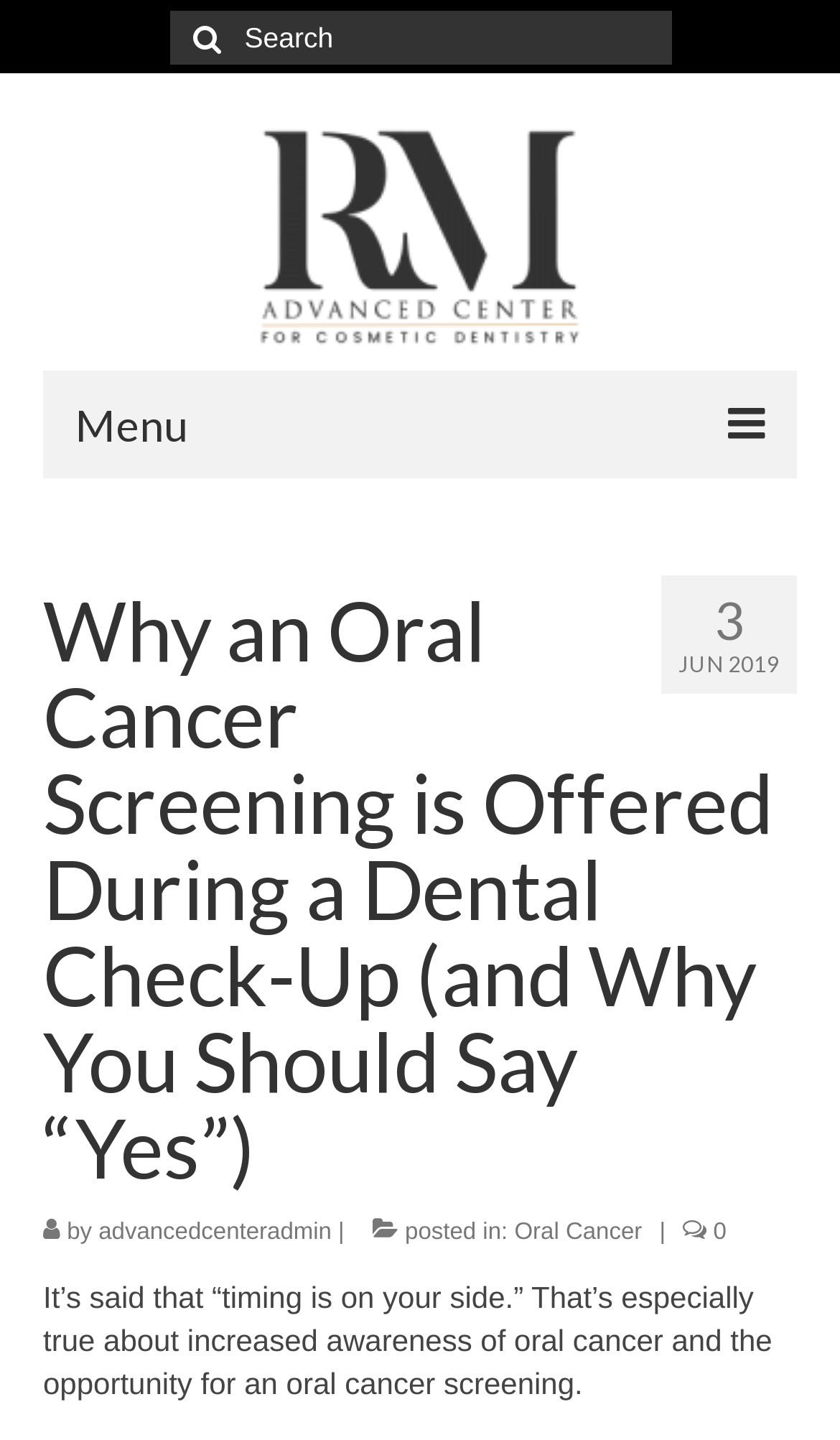Produce a meticulous description of the webpage.

The webpage is about oral cancer screening and its importance. At the top, there is a search bar with a magnifying glass icon and a text box to input search queries. Below the search bar, there is a profile picture of Roberto Macedo, DDS, MS, PHD, accompanied by a link to his profile. 

To the left of the profile picture, there is a menu button with three horizontal lines. Below the menu button, there are several links to different sections of the website, including Home, Get To Know Us, Services, Patient Resources, Location & Hours, and Contact Us. 

On the right side of the links, there is a small notification with the number 3 and the date JUN 2019. The main content of the webpage starts with a heading that reads "Why an Oral Cancer Screening is Offered During a Dental Check-Up (and Why You Should Say “Yes”)" followed by the author's name and a posting date. 

Below the heading, there is a paragraph of text that explains the importance of oral cancer screening, stating that "timing is on your side" and highlighting the opportunity for an oral cancer screening.